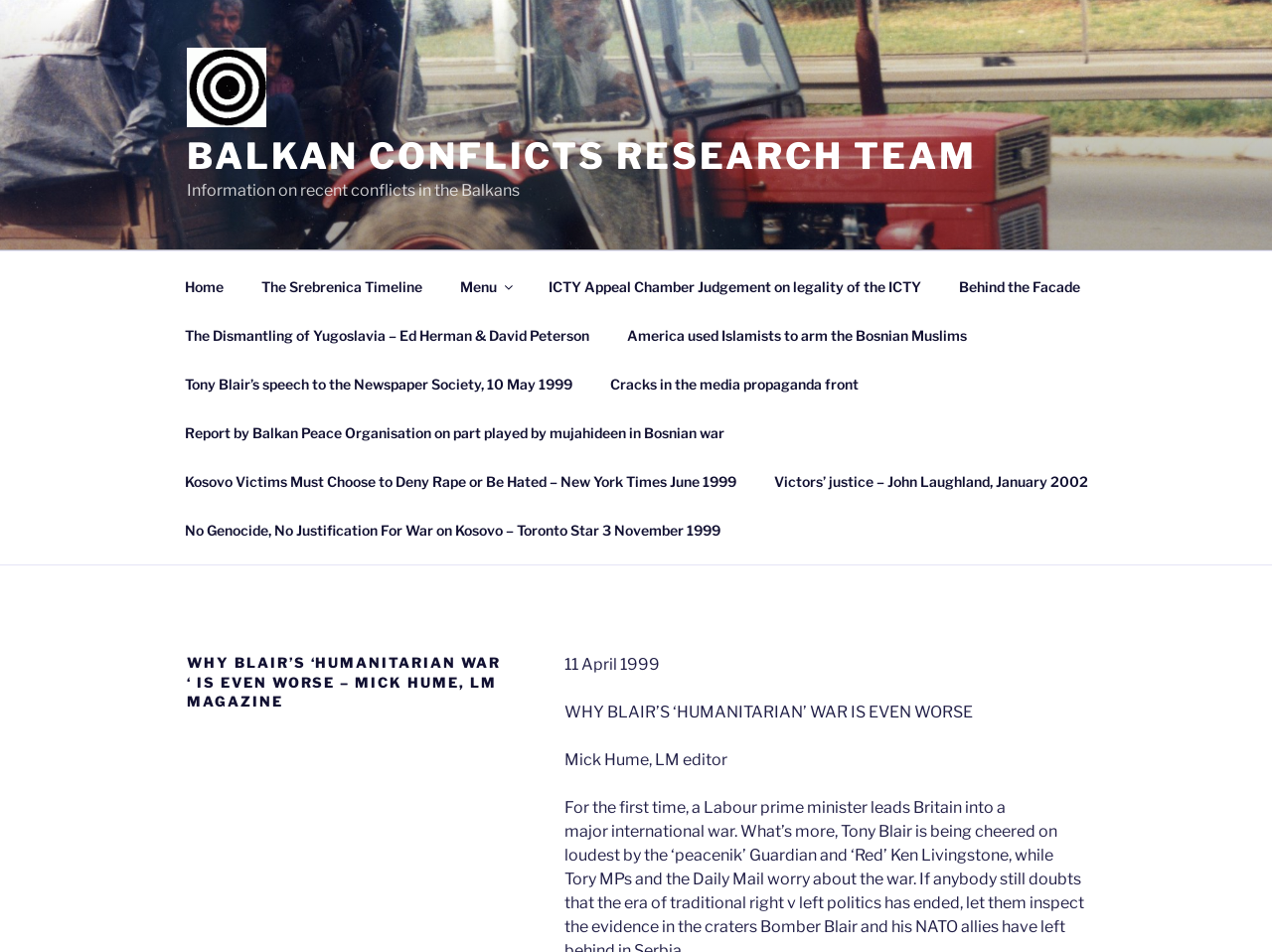Locate the bounding box coordinates of the item that should be clicked to fulfill the instruction: "Check the 'ICTY Appeal Chamber Judgement on legality of the ICTY' document".

[0.417, 0.275, 0.738, 0.326]